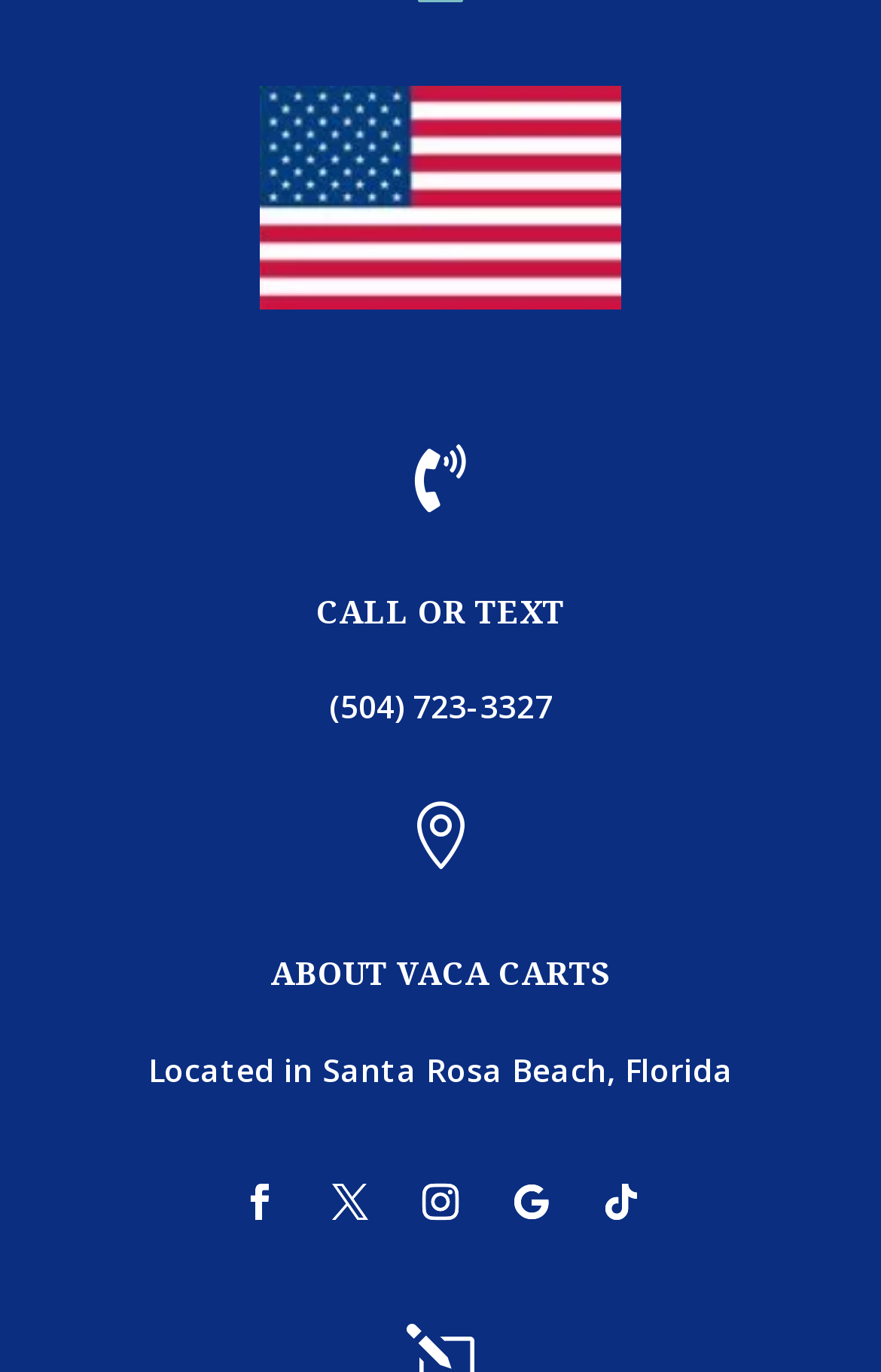Provide a single word or phrase to answer the given question: 
What is the main topic of the webpage?

Vaca Carts